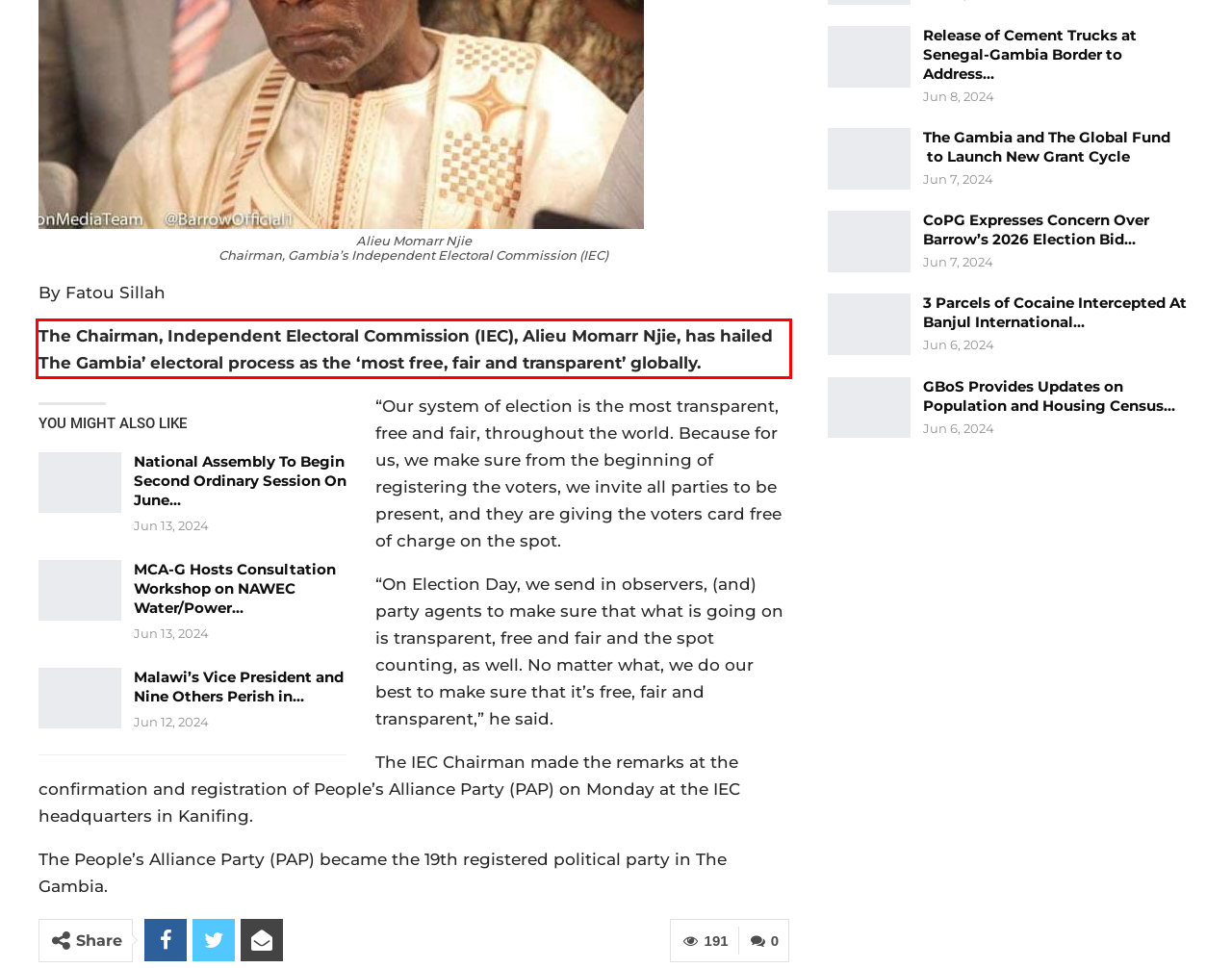You are provided with a screenshot of a webpage containing a red bounding box. Please extract the text enclosed by this red bounding box.

The Chairman, Independent Electoral Commission (IEC), Alieu Momarr Njie, has hailed The Gambia’ electoral process as the ‘most free, fair and transparent’ globally.